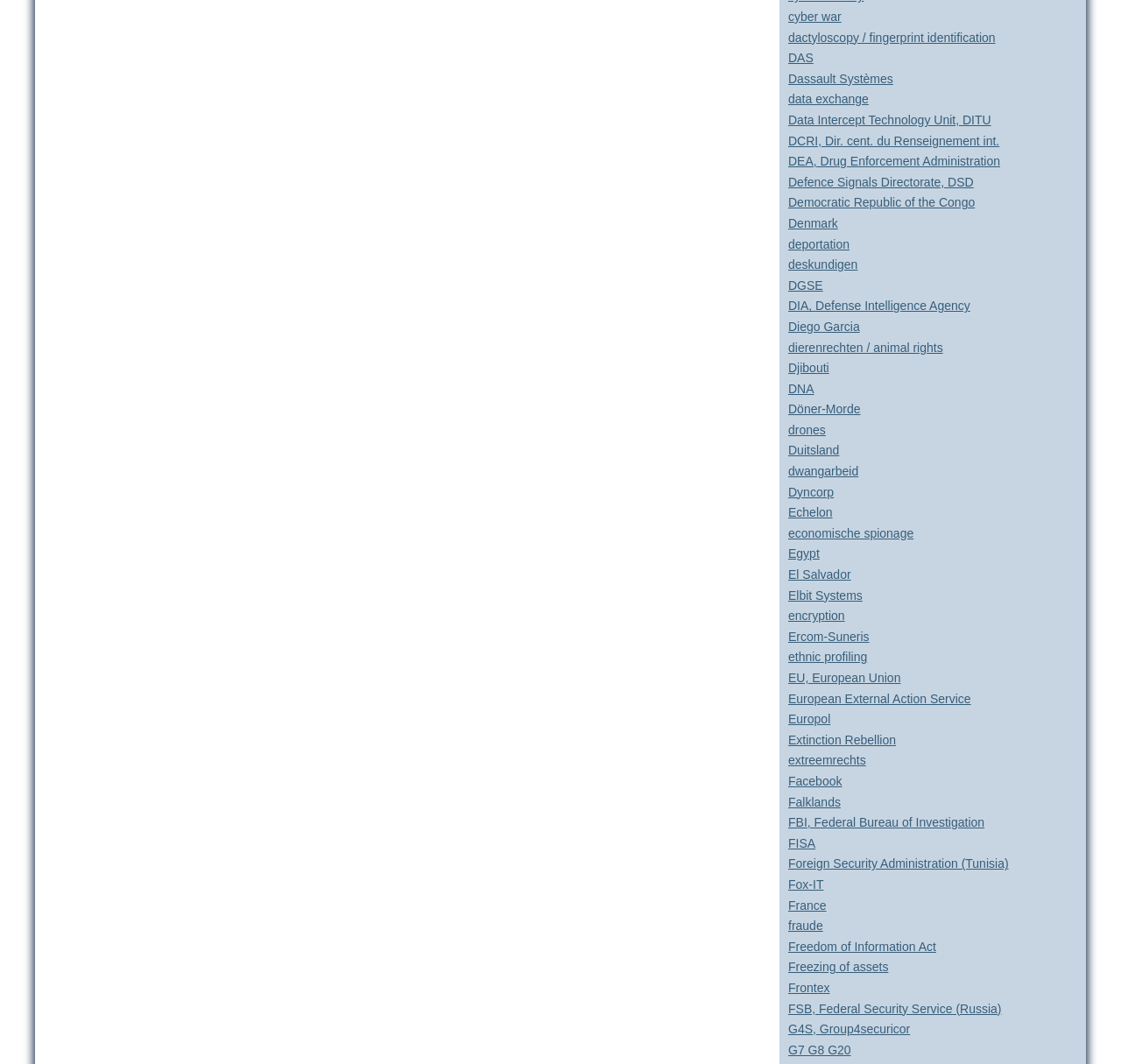How many links are on the webpage?
Using the image as a reference, give a one-word or short phrase answer.

64